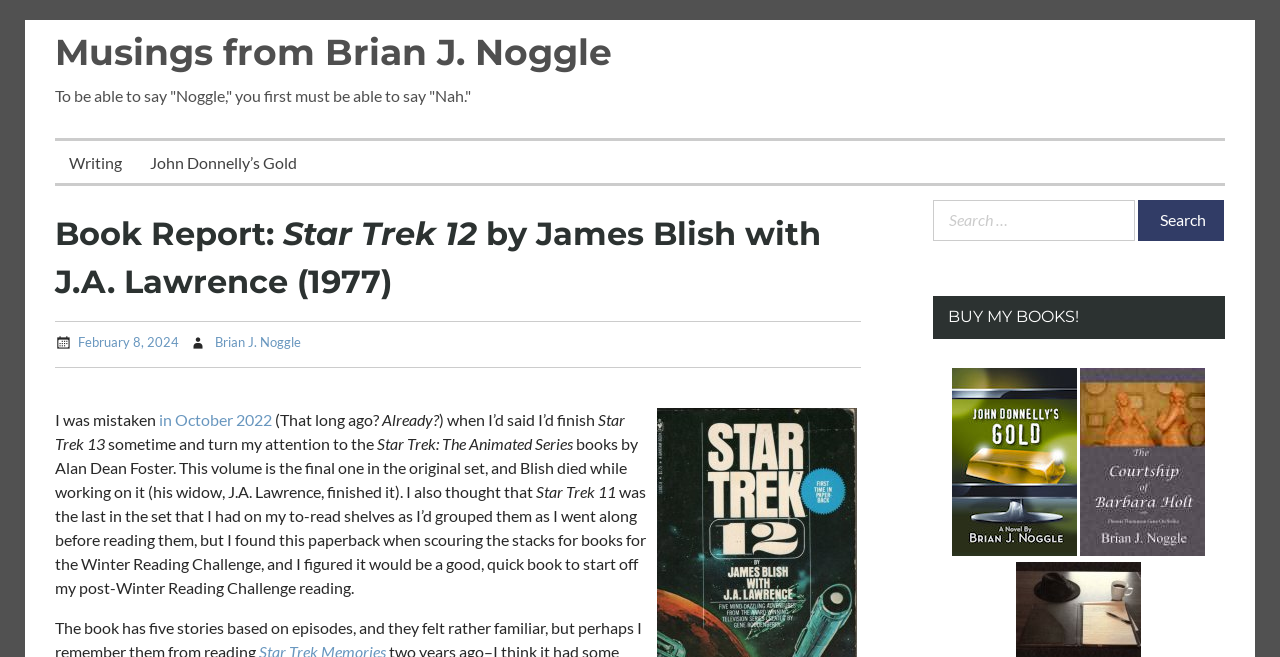Please find and report the bounding box coordinates of the element to click in order to perform the following action: "Buy 'John Donnelly’s Gold'". The coordinates should be expressed as four float numbers between 0 and 1, in the format [left, top, right, bottom].

[0.744, 0.822, 0.842, 0.851]